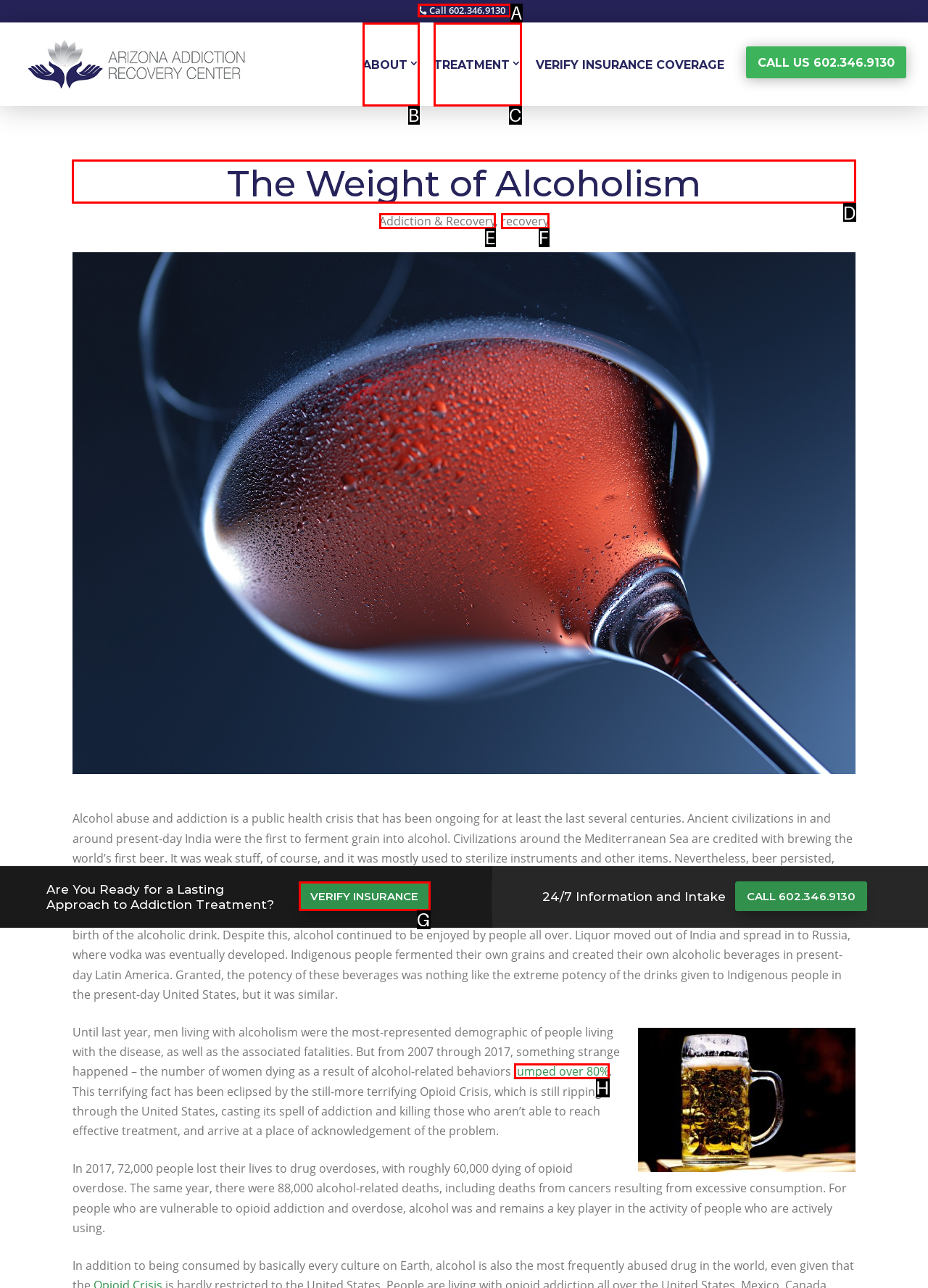Choose the UI element you need to click to carry out the task: Read about the weight of alcoholism.
Respond with the corresponding option's letter.

D